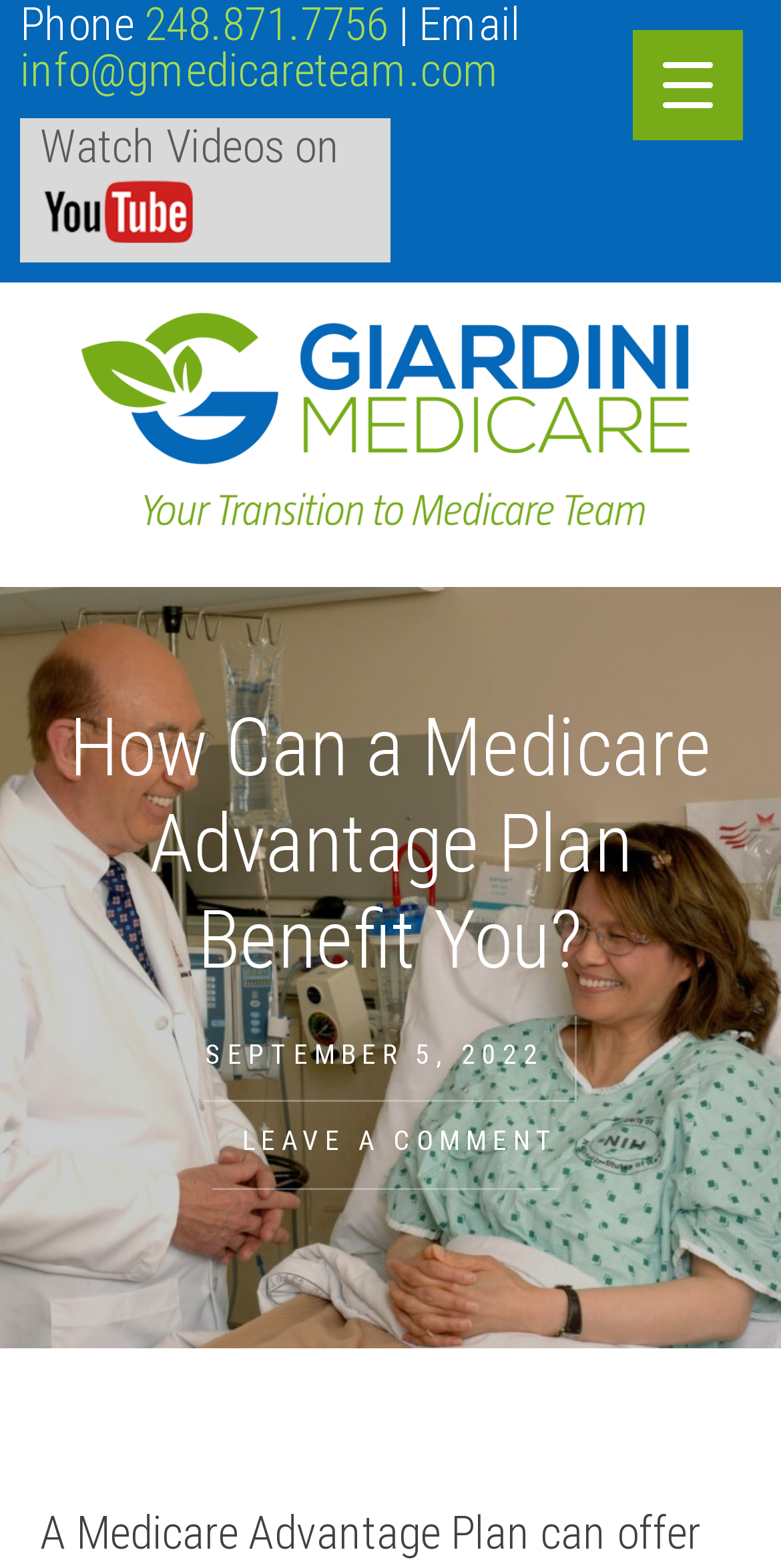Using the element description: "Watch Videos on", determine the bounding box coordinates for the specified UI element. The coordinates should be four float numbers between 0 and 1, [left, top, right, bottom].

[0.026, 0.075, 0.5, 0.167]